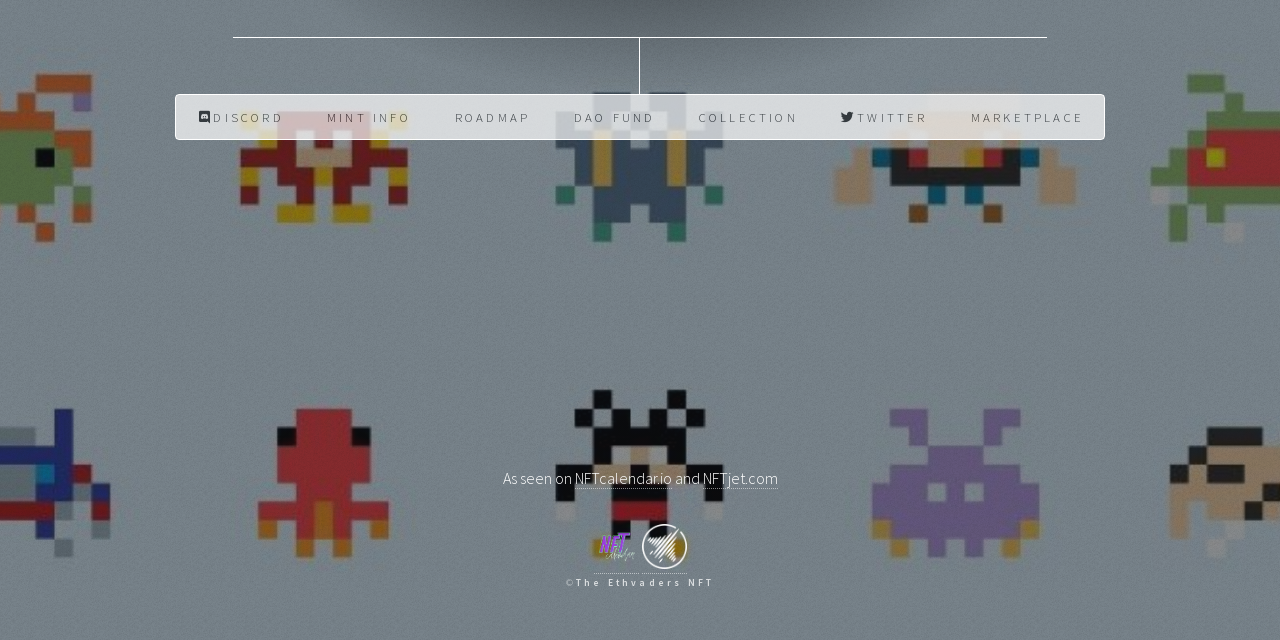Using the format (top-left x, top-left y, bottom-right x, bottom-right y), and given the element description, identify the bounding box coordinates within the screenshot: Mint Info

[0.237, 0.149, 0.337, 0.218]